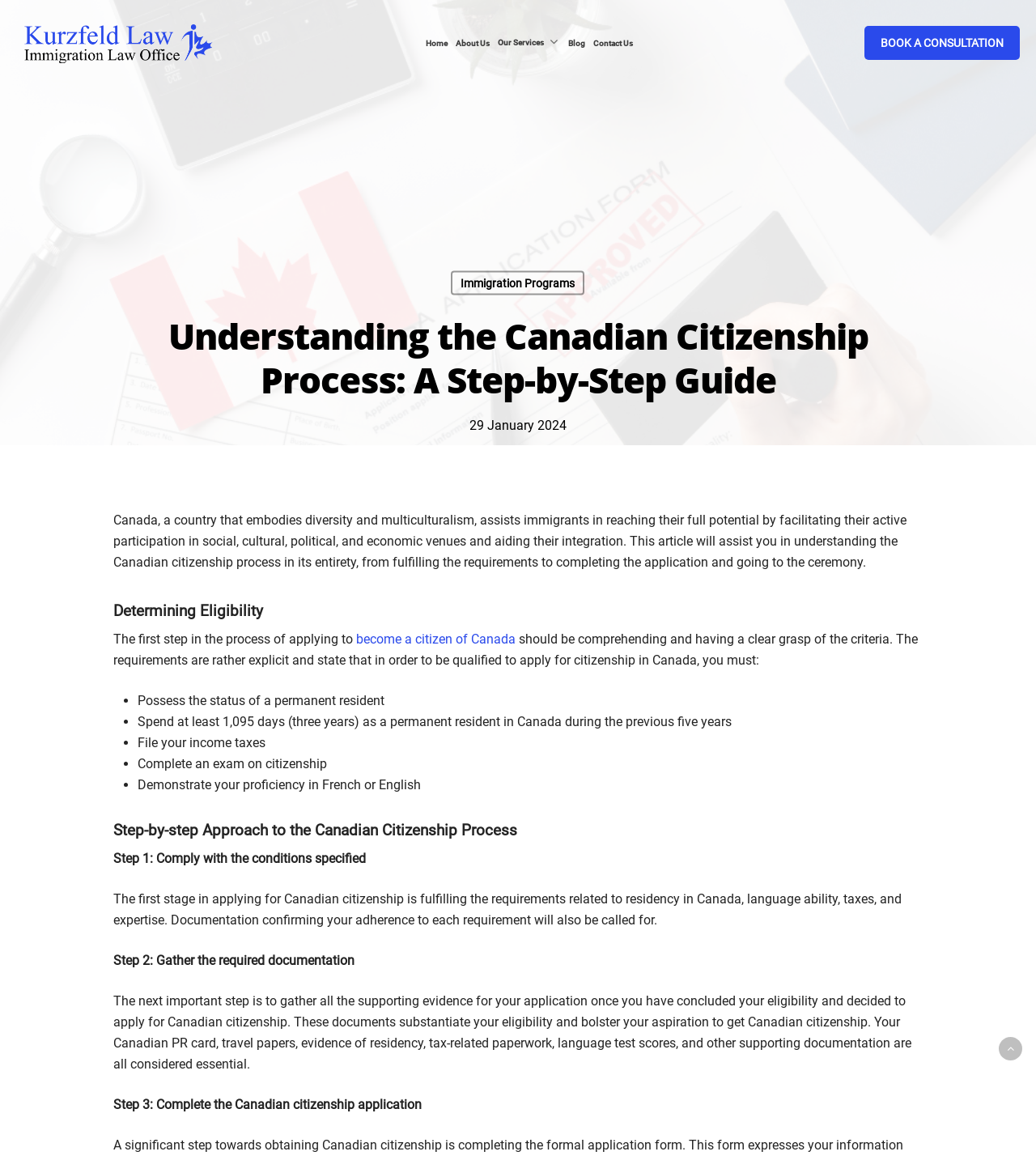Please provide the bounding box coordinates for the element that needs to be clicked to perform the instruction: "Click the 'Contact Us' link". The coordinates must consist of four float numbers between 0 and 1, formatted as [left, top, right, bottom].

[0.573, 0.032, 0.611, 0.042]